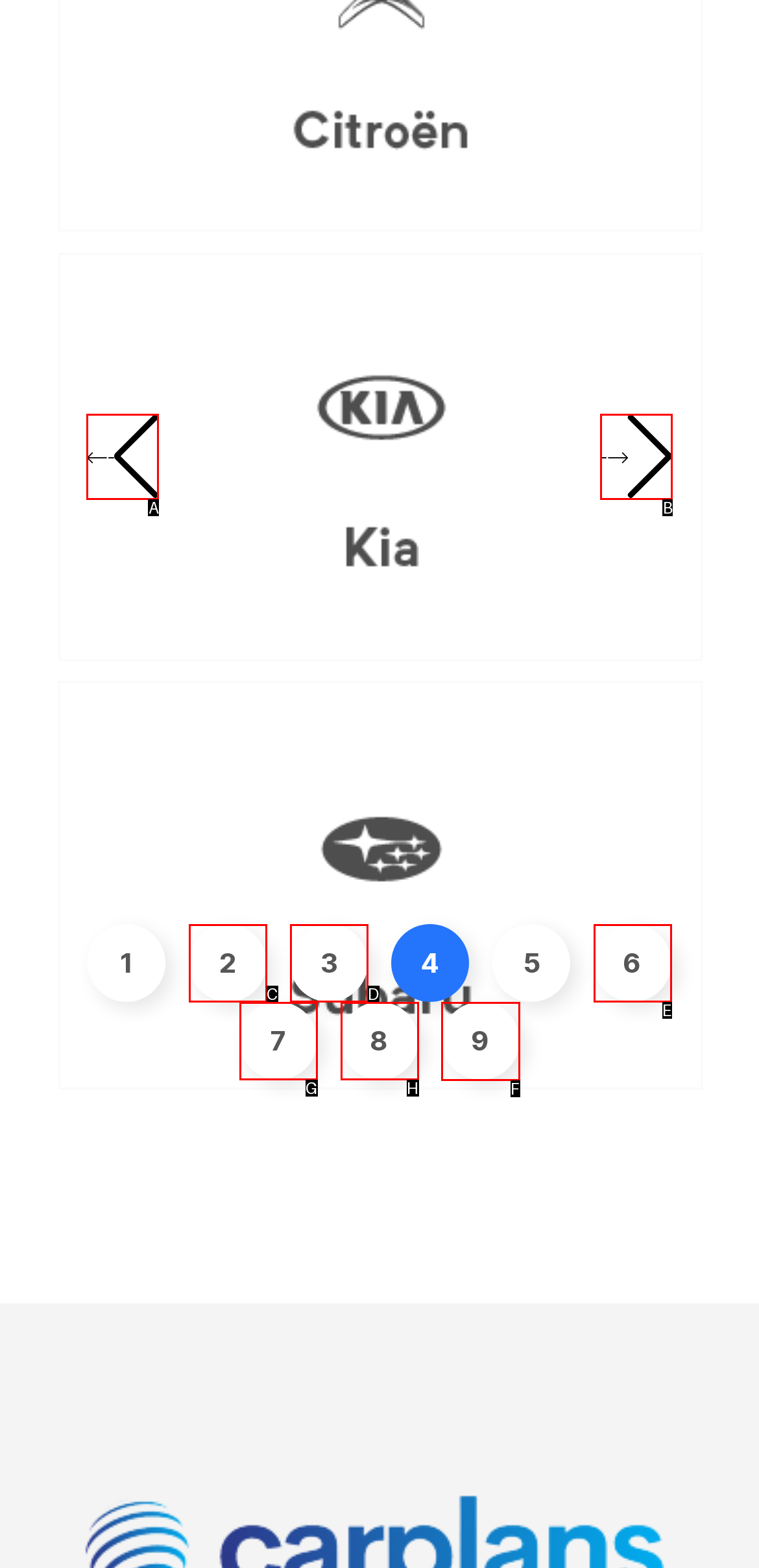Identify the HTML element to select in order to accomplish the following task: Go to slide 9
Reply with the letter of the chosen option from the given choices directly.

F